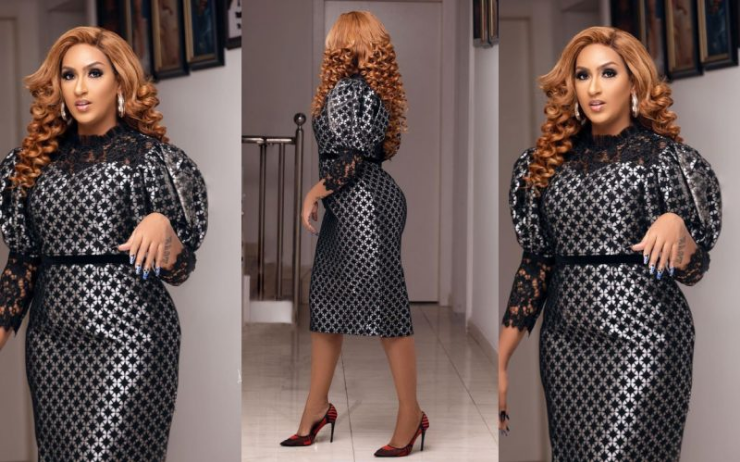Answer the question in a single word or phrase:
What is the style of the woman's hair?

Wavy